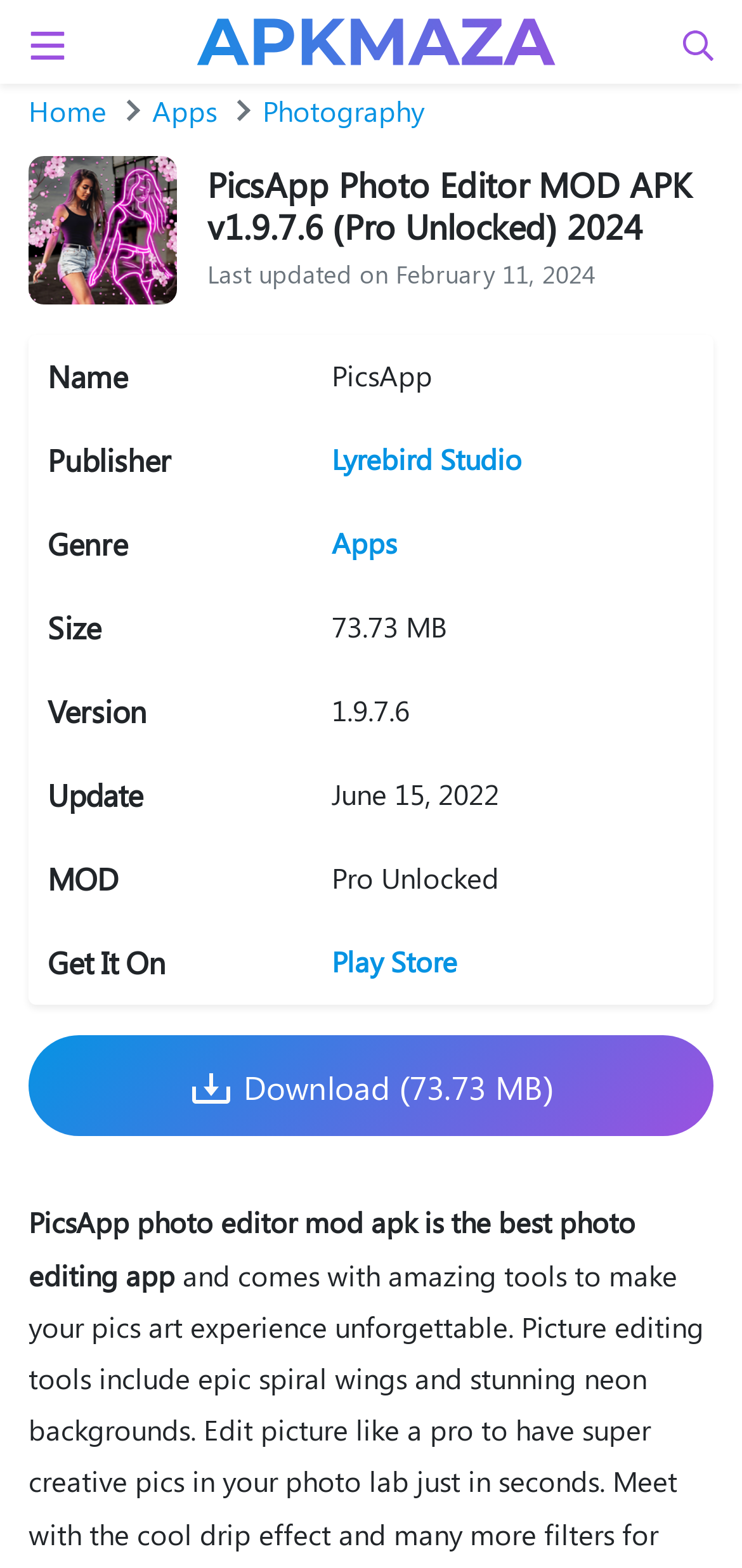Specify the bounding box coordinates of the area that needs to be clicked to achieve the following instruction: "Go to Home".

[0.038, 0.058, 0.144, 0.083]